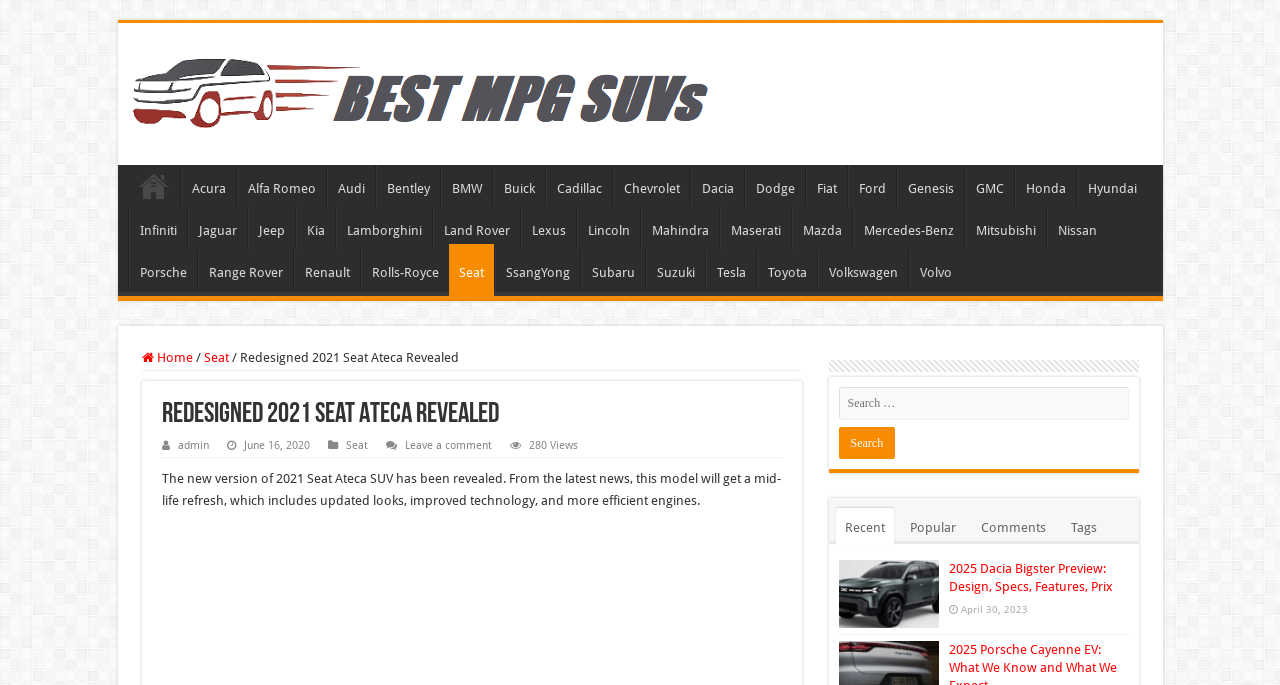Find the bounding box coordinates of the area that needs to be clicked in order to achieve the following instruction: "Click on the link to view the 2025 Dacia Bigster preview". The coordinates should be specified as four float numbers between 0 and 1, i.e., [left, top, right, bottom].

[0.741, 0.819, 0.869, 0.867]